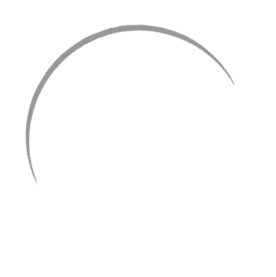Convey a rich and detailed description of the image.

The image showcases the "Glitter Tulle Crystal Beaded Fingertip Wedding Veil," a stunning accessory designed for brides. This veil features a delicate blend of tulle adorned with sparkling glitter and elegant crystal beading, enhancing its ethereal charm. Priced at $74.98, it serves as a captivating addition to any bridal ensemble, perfect for adding a touch of glamour on your special day. The veil’s fingertip length offers a graceful look, making it suitable for both traditional and modern wedding themes. The item is available for quick view and can easily be added to your cart for convenient purchasing.